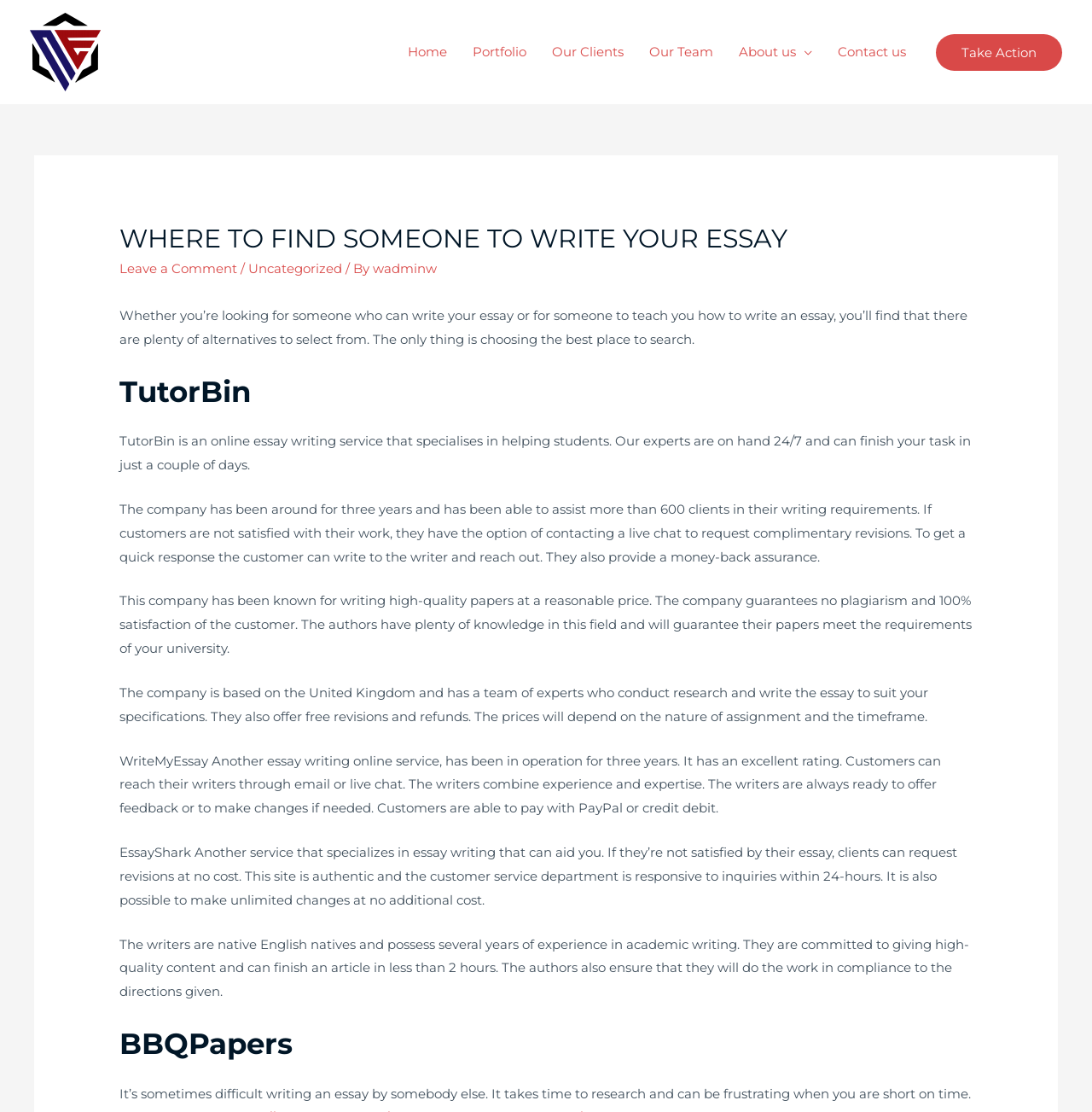Please specify the coordinates of the bounding box for the element that should be clicked to carry out this instruction: "Click on the 'Portfolio' link". The coordinates must be four float numbers between 0 and 1, formatted as [left, top, right, bottom].

[0.421, 0.02, 0.494, 0.074]